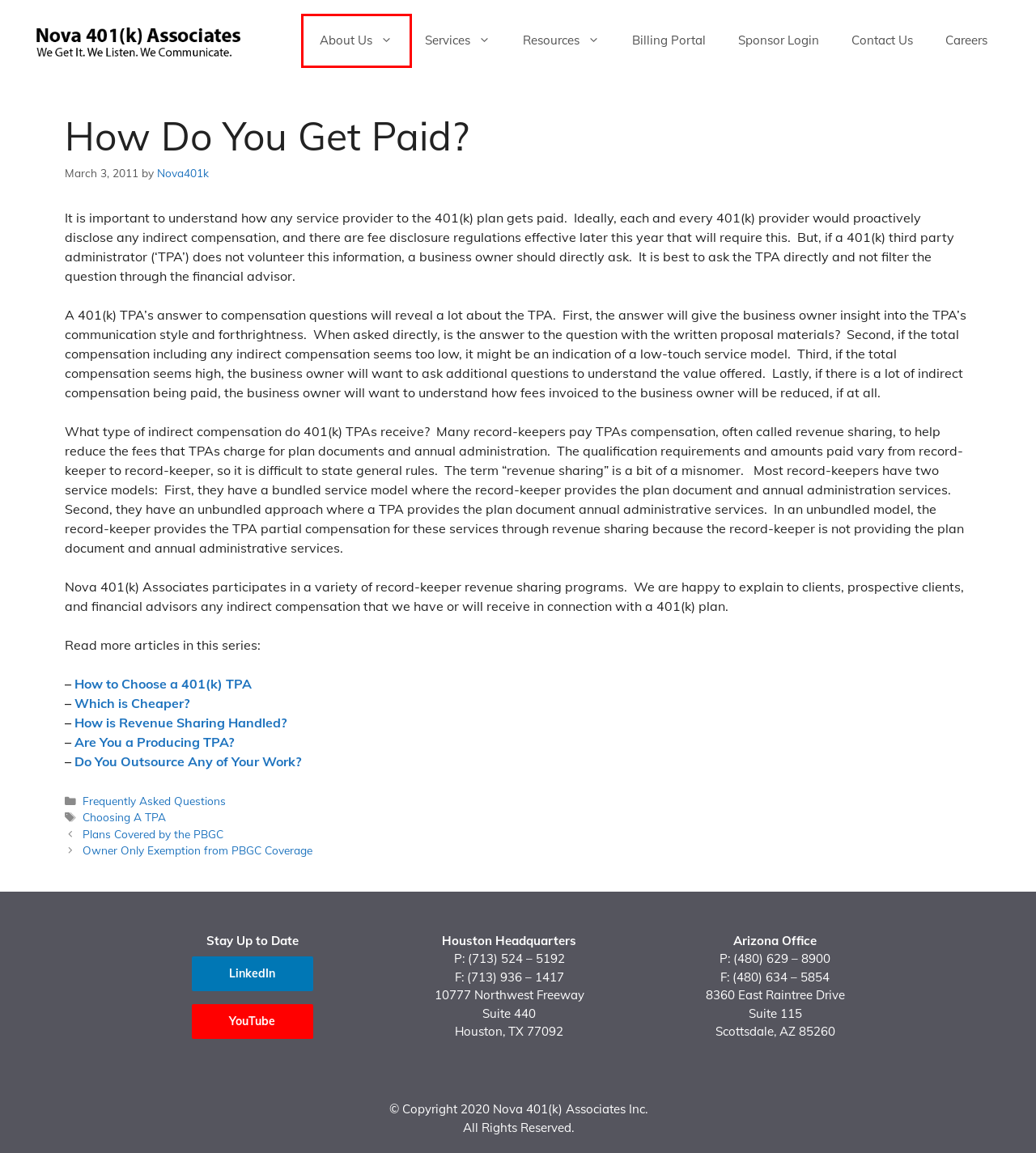You are given a screenshot depicting a webpage with a red bounding box around a UI element. Select the description that best corresponds to the new webpage after clicking the selected element. Here are the choices:
A. Nova 401(k) Associates - We Get It. We Listen. We Communicate.
B. Contact Us - Nova 401(k) Associates
C. PlanSponsorLink
D. About Us - Nova 401(k) Associates
E. Do You Outsource Any of Your Work? - Nova 401(k) Associates
F. How is Revenue Sharing Handled? - Nova 401(k) Associates
G. Plans Covered by the PBGC - Nova 401(k) Associates
H. Login

D